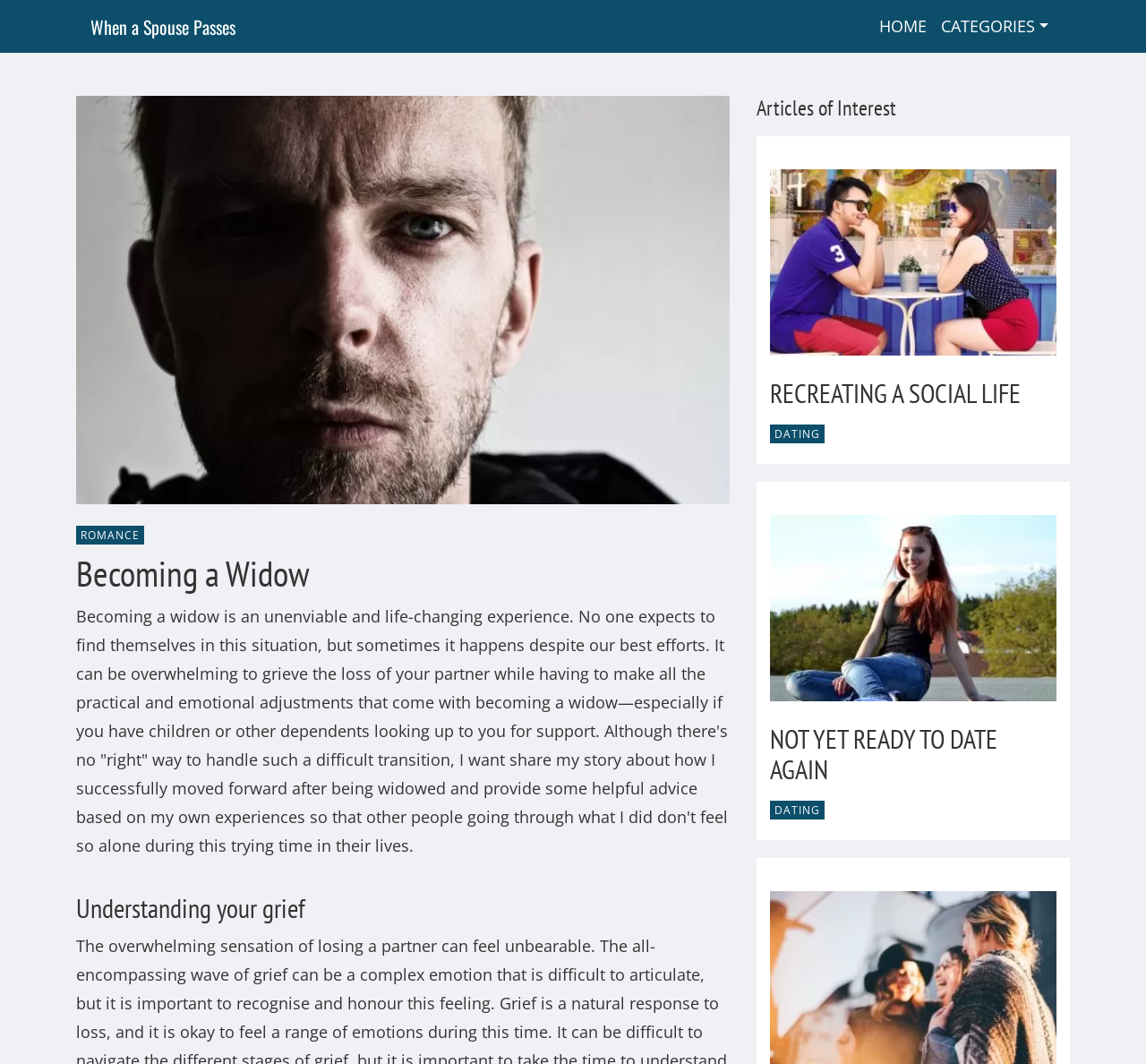What is the main topic of this webpage?
Please give a detailed and elaborate explanation in response to the question.

Based on the webpage content, especially the heading 'Becoming a Widow' and the static text that describes the experience of becoming a widow, it is clear that the main topic of this webpage is about becoming a widow.